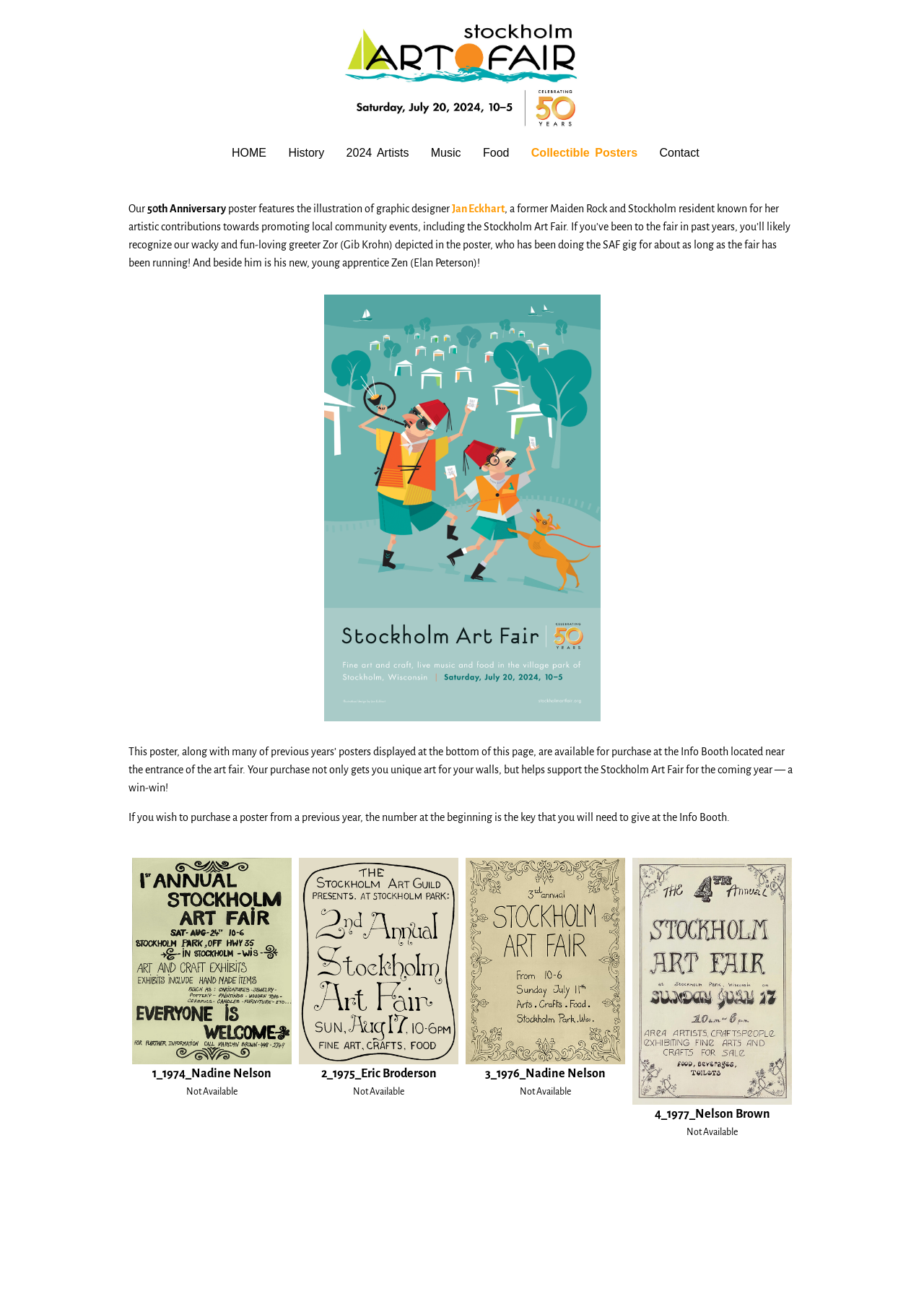Find the bounding box coordinates corresponding to the UI element with the description: "parent_node: 4_1977_Nelson Brown title="4_1977_Nelson Brown"". The coordinates should be formatted as [left, top, right, bottom], with values as floats between 0 and 1.

[0.684, 0.658, 0.857, 0.847]